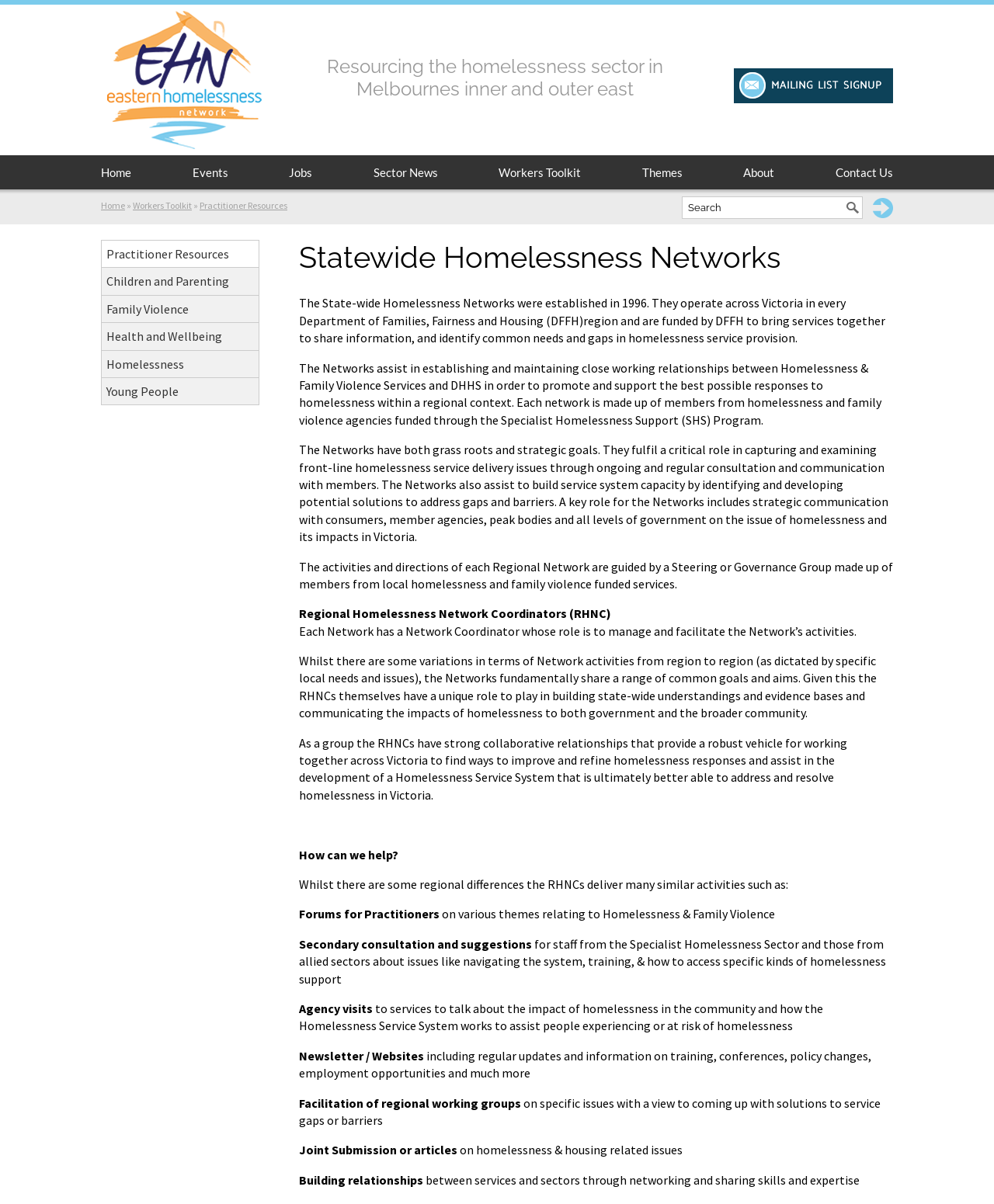Can you find the bounding box coordinates of the area I should click to execute the following instruction: "View Practitioner Resources"?

[0.134, 0.166, 0.193, 0.175]